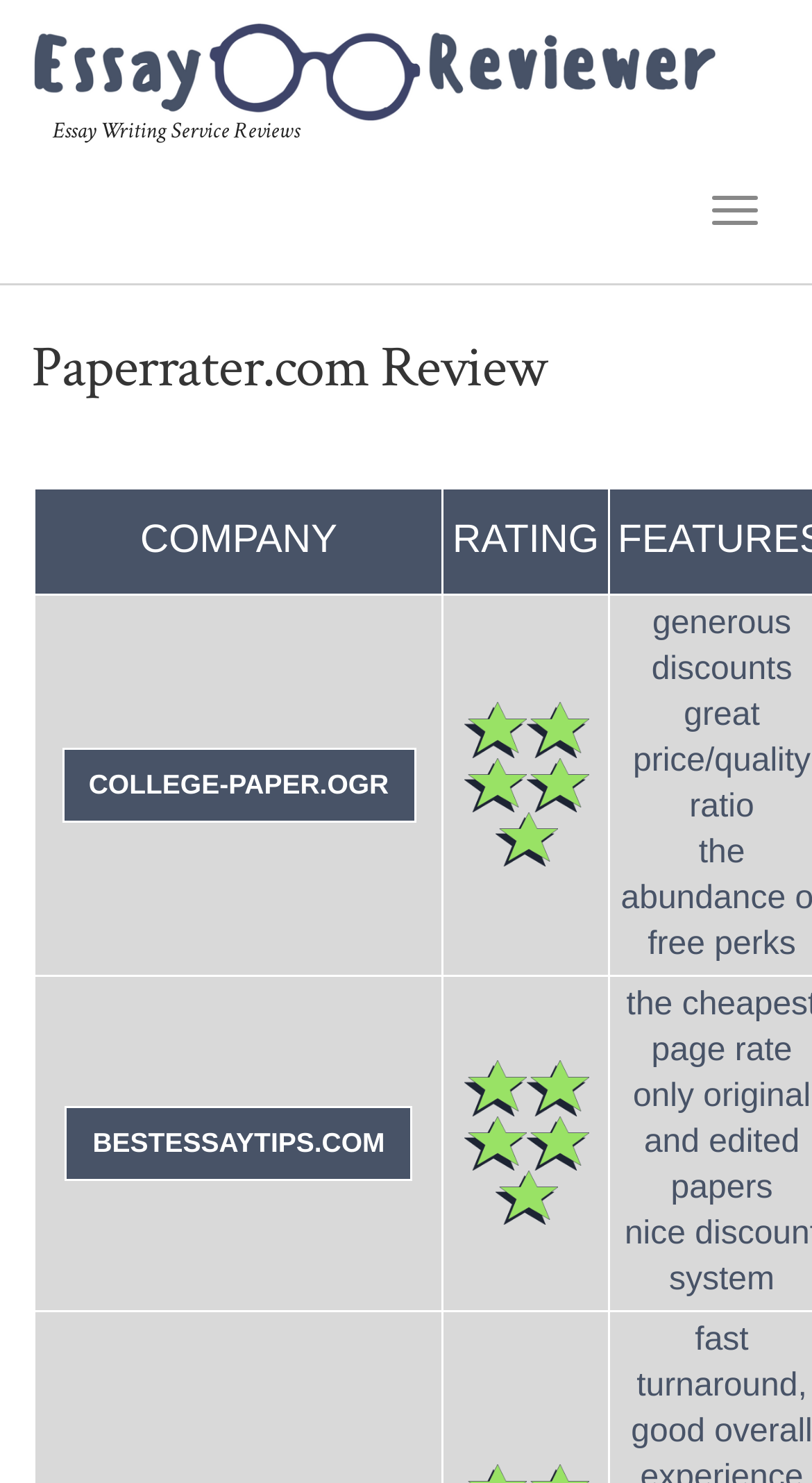Detail the features and information presented on the webpage.

This webpage is a review of Paperrater.com, a writing service. At the top left, there is a link to "Essay Reviewer" accompanied by an image with the same name. To the right of this link, there is a button to toggle navigation. 

Below the link and image, there is a heading that reads "Paperrater.com Review". Under this heading, there is a table with two columns labeled "COMPANY" and "RATING". The table has three rows, each containing a company name and its corresponding rating. The company names are "COLLEGE-PAPER.OGR", "BESTESSAYTIPS.COM", and an unnamed company. Each company name is a link, and the ratings are represented by a series of images, likely stars or other rating symbols. The images are arranged horizontally, with some of them stacked on top of each other.